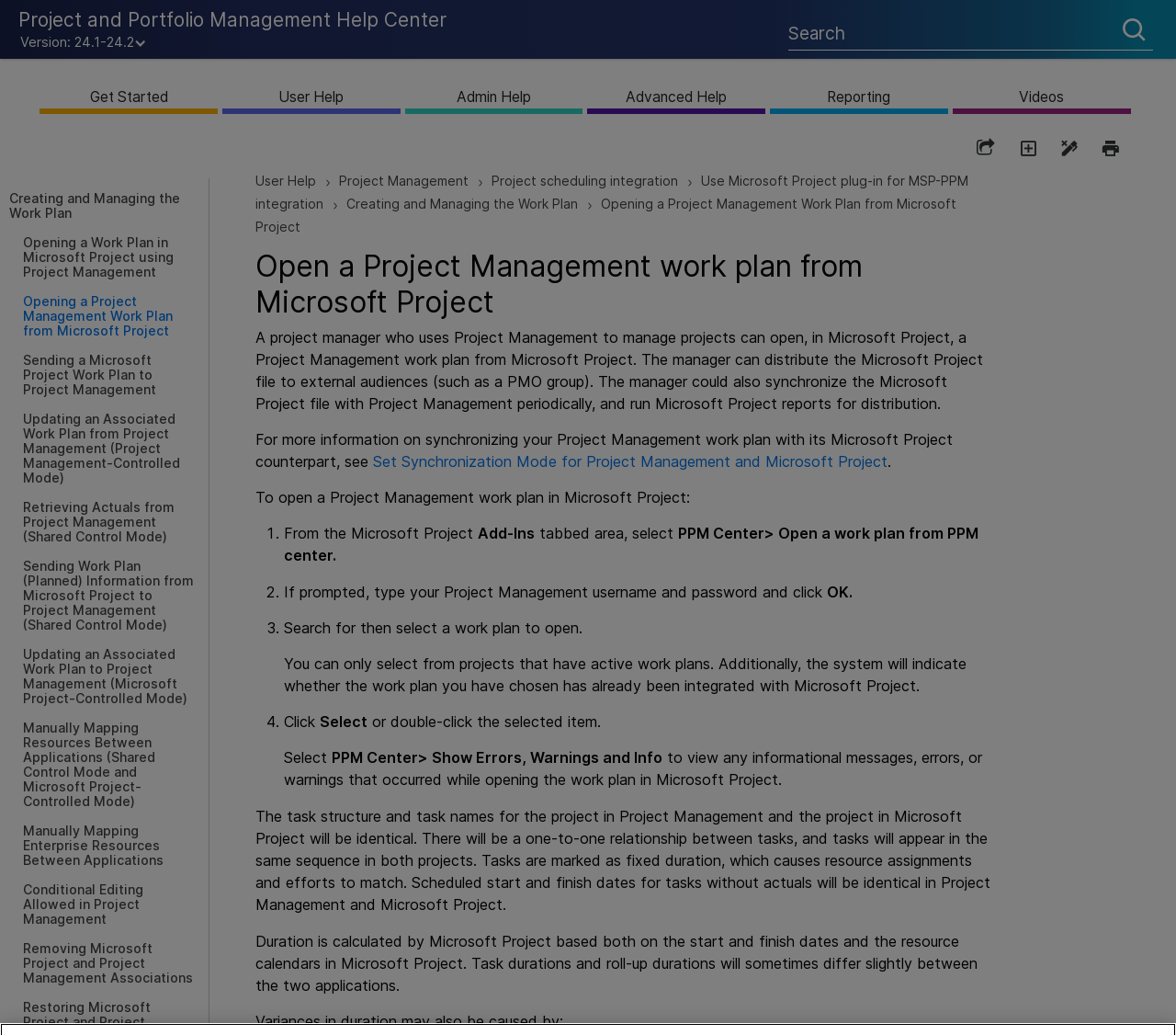How many links are available under 'Creating and Managing the Work Plan'?
Based on the image, provide your answer in one word or phrase.

11